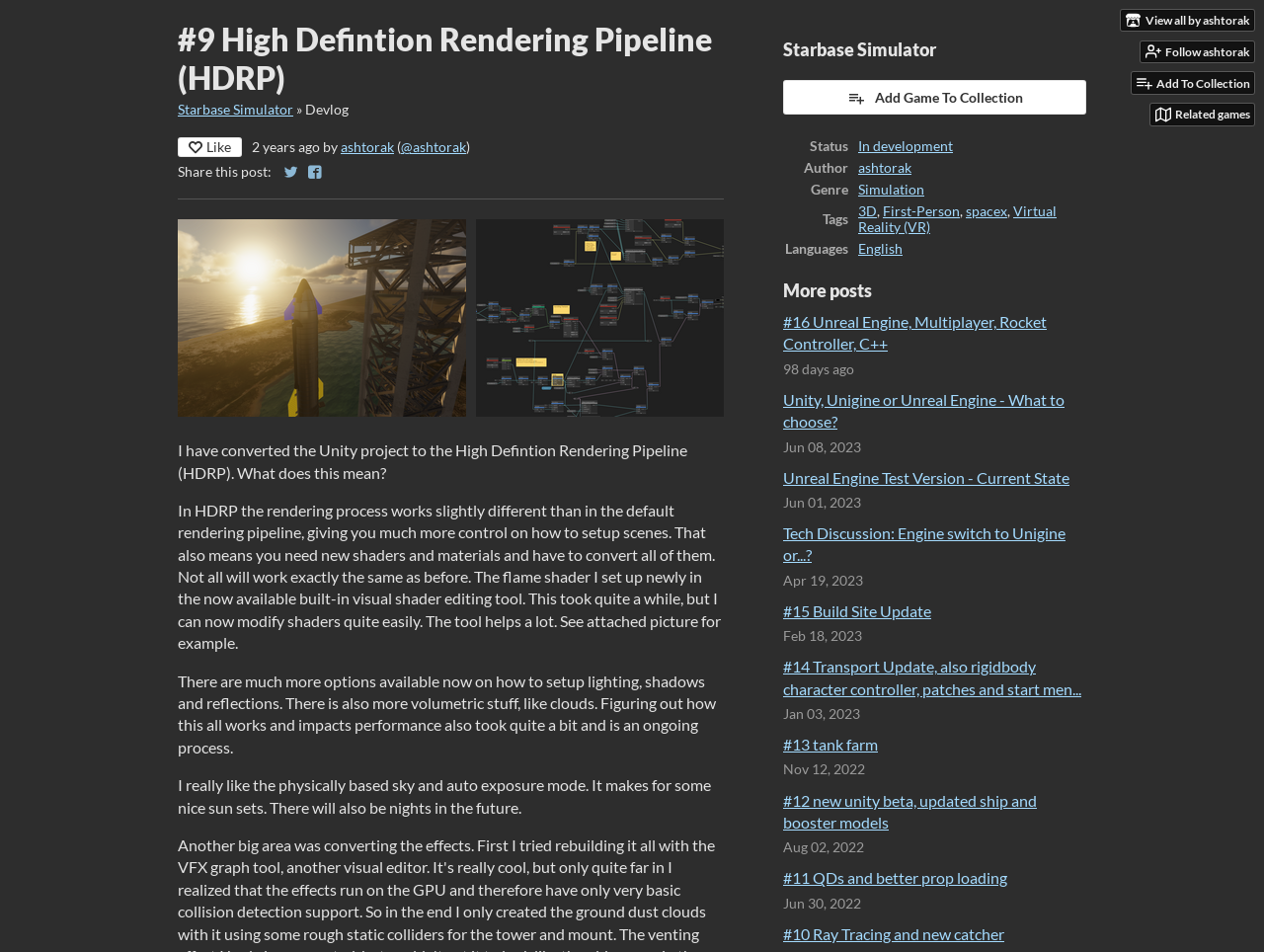Provide a one-word or one-phrase answer to the question:
What is the genre of the game?

Simulation